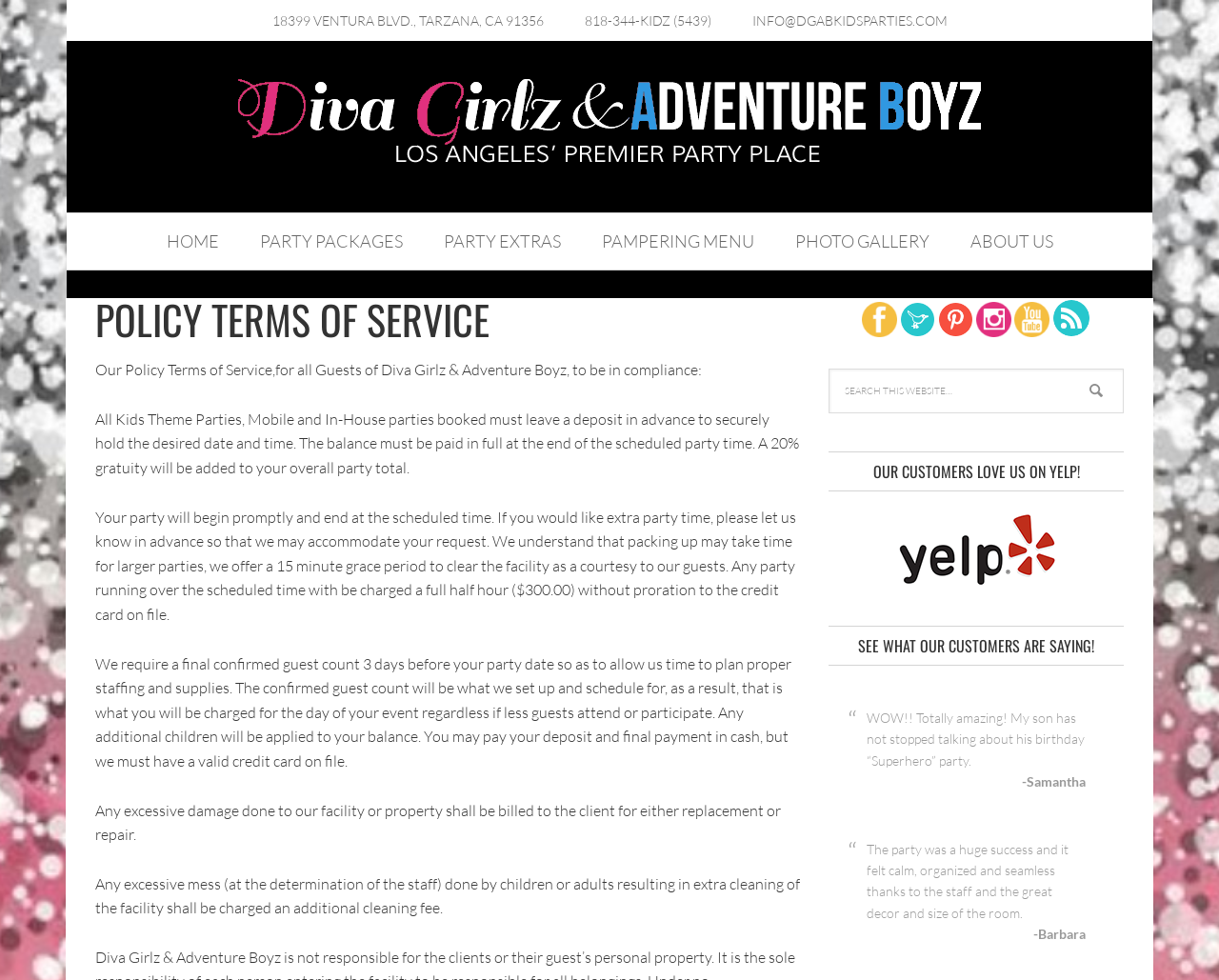Please locate the bounding box coordinates of the element that should be clicked to complete the given instruction: "Visit the 'University of Glasgow' website".

None